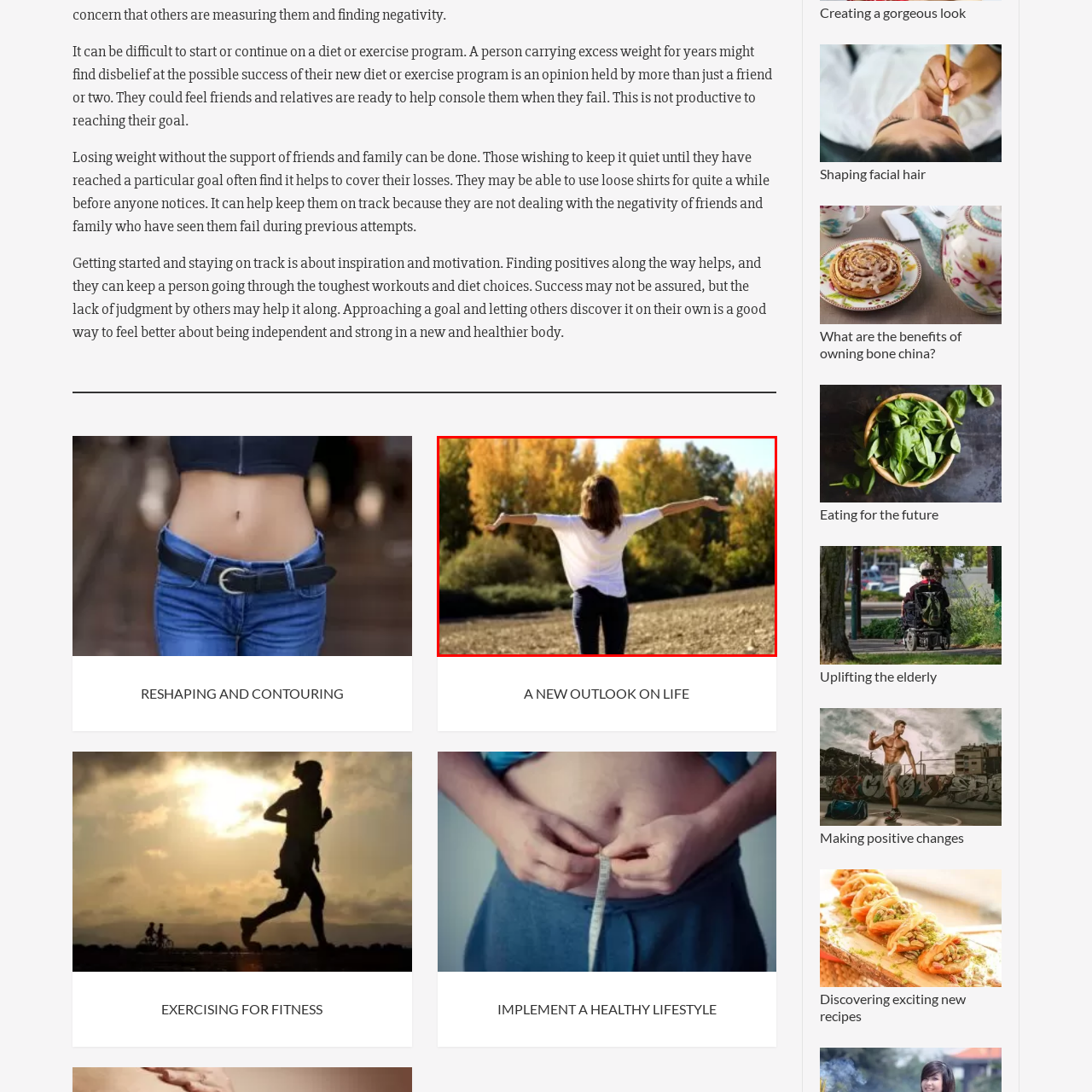Give an in-depth explanation of the image captured within the red boundary.

In this inspiring scene, a woman stands in an open field, her arms extended wide in a gesture of freedom and tranquility. Facing away from the viewer, she embraces the vibrant autumn landscape around her. The backdrop features trees adorned in brilliant shades of orange and yellow, highlighting the beauty of the season. The warm sunlight illuminates her flowing white top, enhancing her feeling of liberation. This moment captures the essence of personal growth and rejuvenation, reflecting a journey toward a healthier, more fulfilled life.